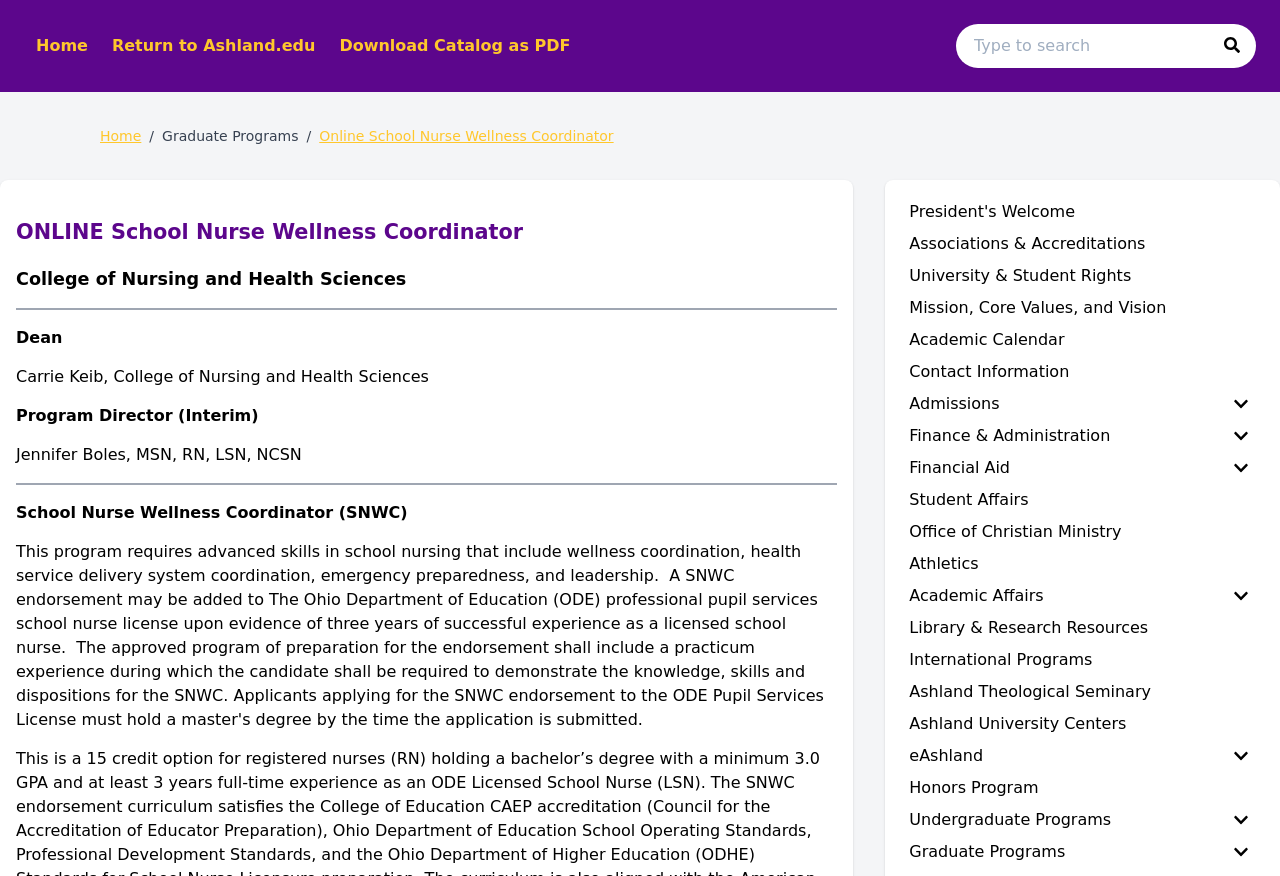Determine the bounding box coordinates for the area that should be clicked to carry out the following instruction: "View Graduate Programs".

[0.246, 0.142, 0.483, 0.169]